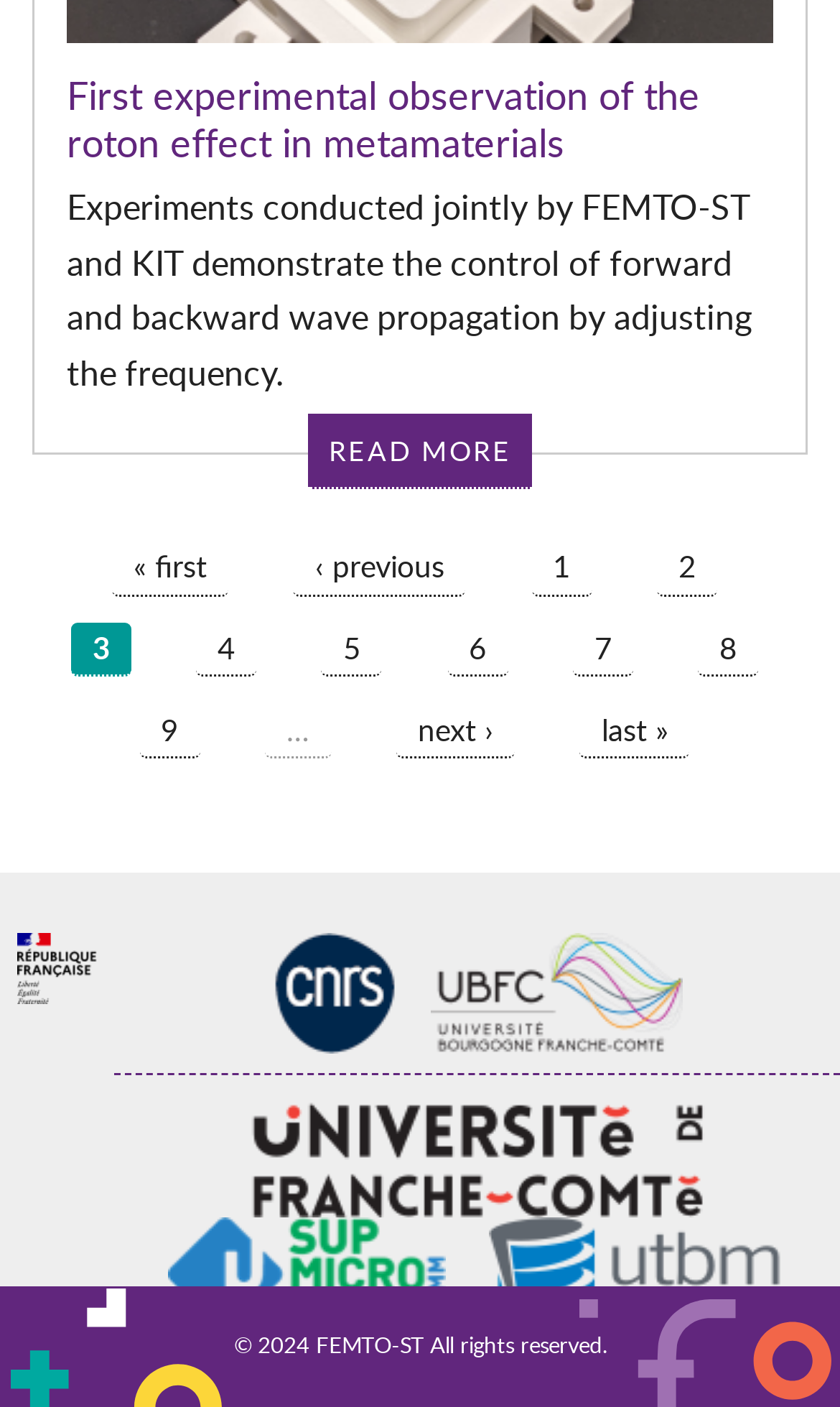Please locate the bounding box coordinates for the element that should be clicked to achieve the following instruction: "Go to the first page". Ensure the coordinates are given as four float numbers between 0 and 1, i.e., [left, top, right, bottom].

[0.134, 0.385, 0.272, 0.424]